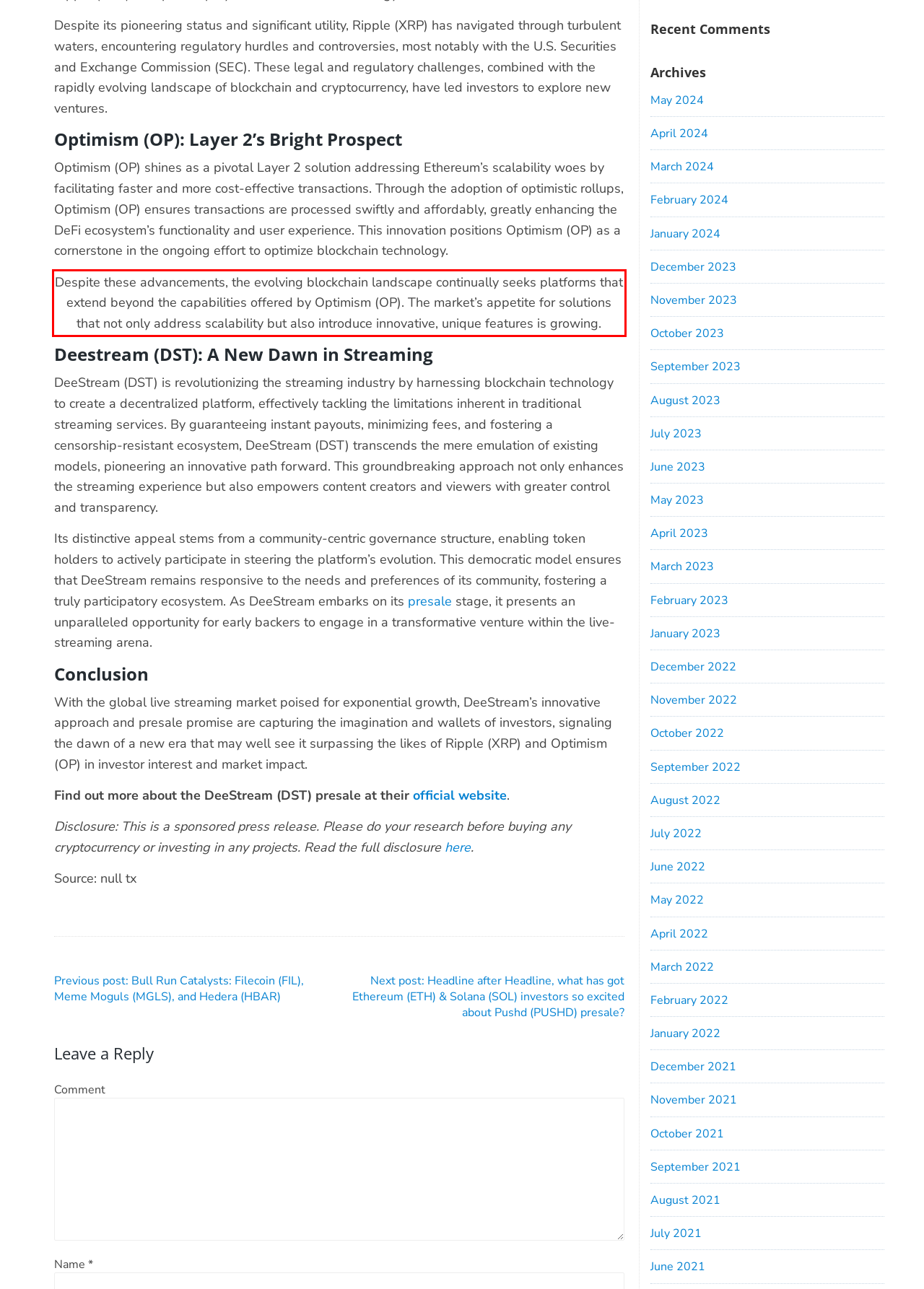Analyze the screenshot of the webpage and extract the text from the UI element that is inside the red bounding box.

Despite these advancements, the evolving blockchain landscape continually seeks platforms that extend beyond the capabilities offered by Optimism (OP). The market’s appetite for solutions that not only address scalability but also introduce innovative, unique features is growing.